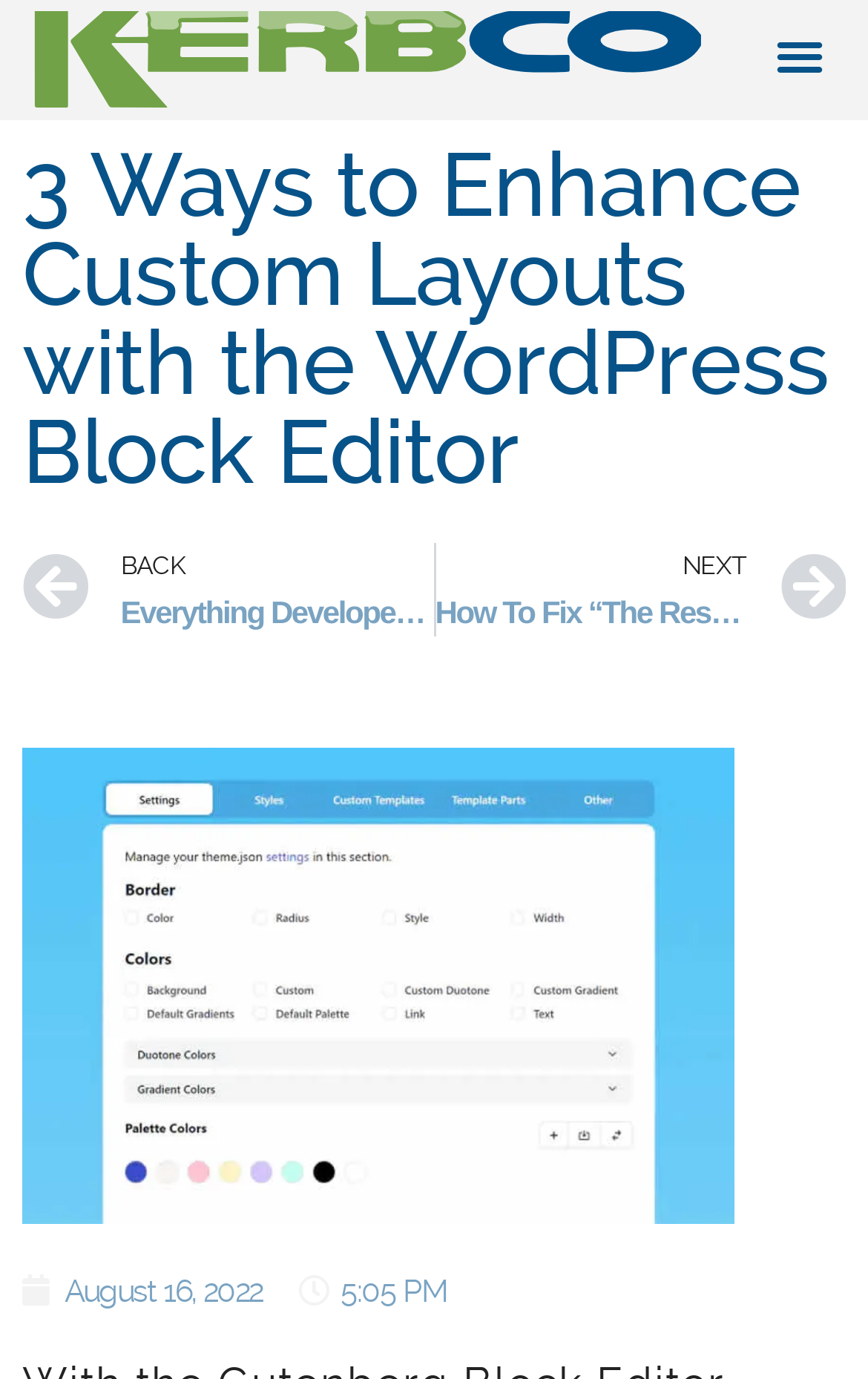What is the previous article about?
Answer the question with a detailed explanation, including all necessary information.

I found the previous article link at the top of the page, which contains the text 'Prev BACK Everything Developers Must Know About Figma'.